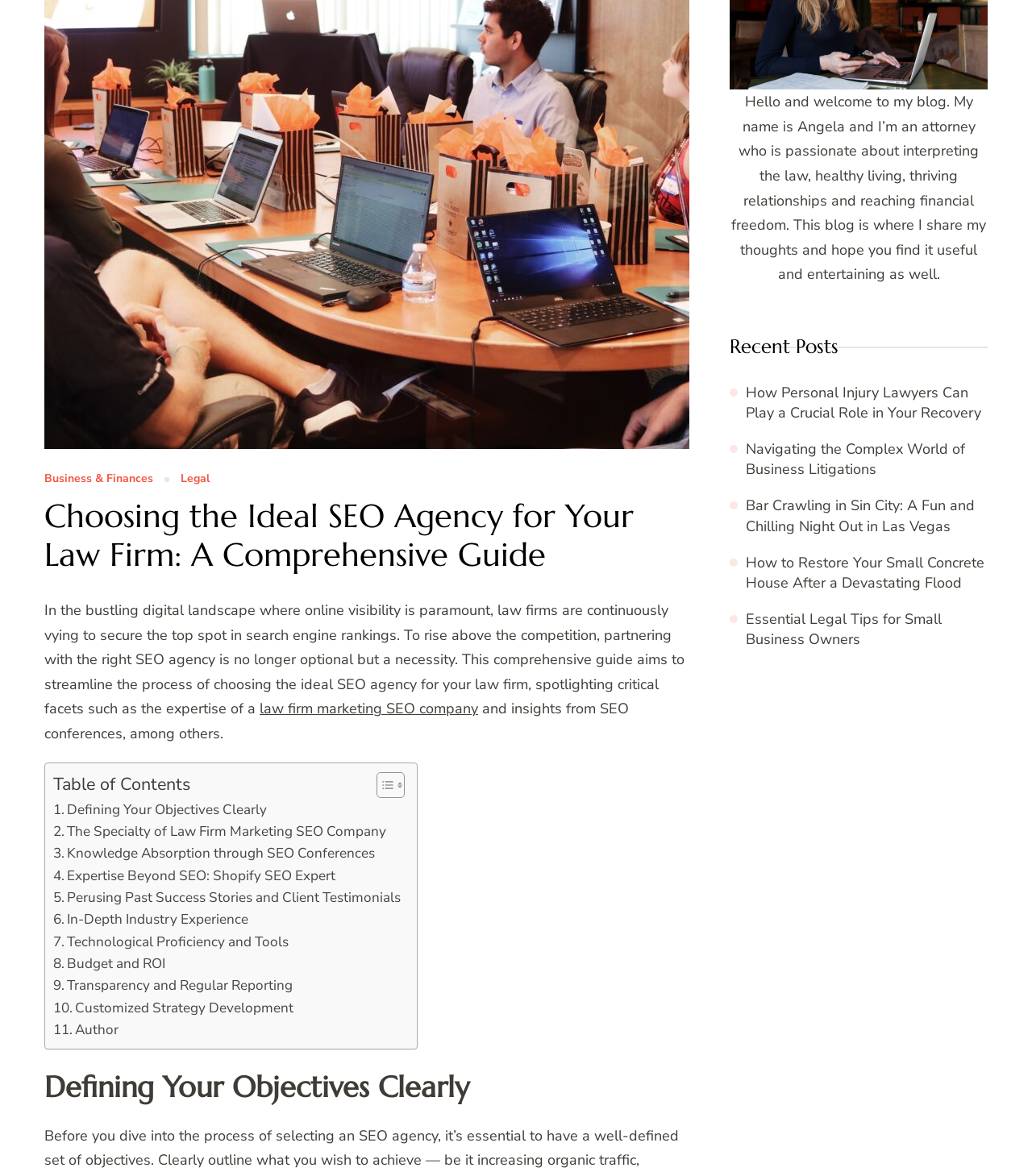Determine the bounding box for the described UI element: "http://cartograf.learnquebec.ca/".

None